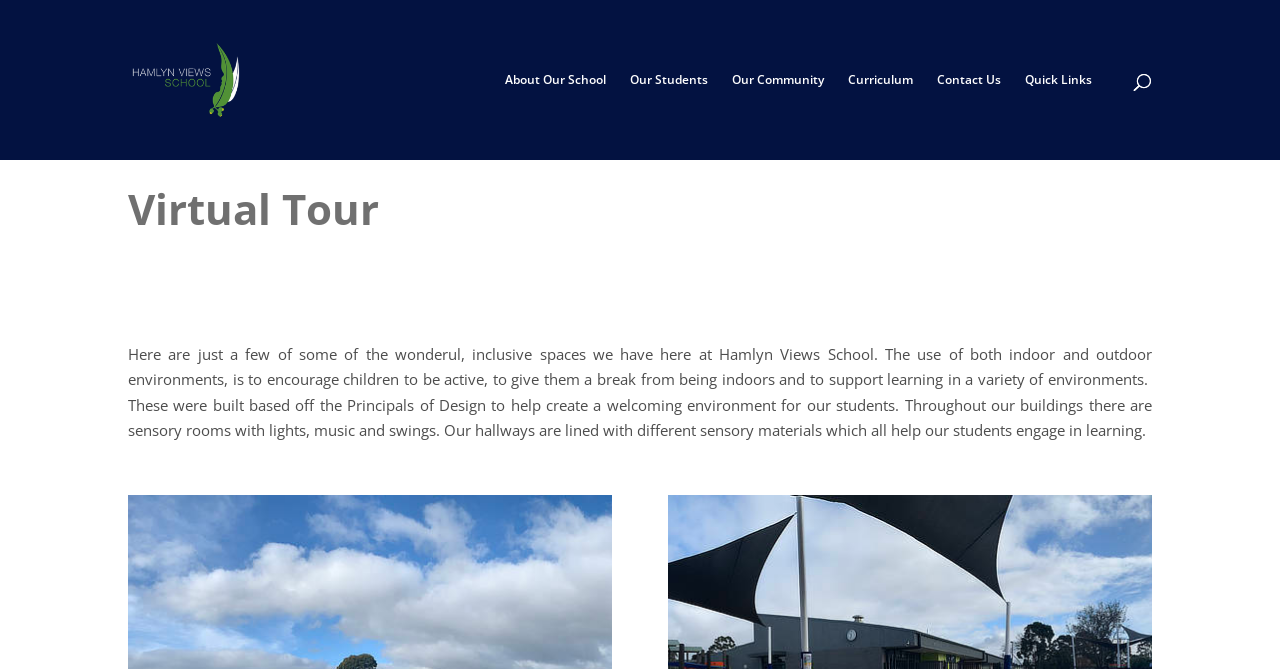What type of materials are in the hallways?
Please look at the screenshot and answer in one word or a short phrase.

sensory materials